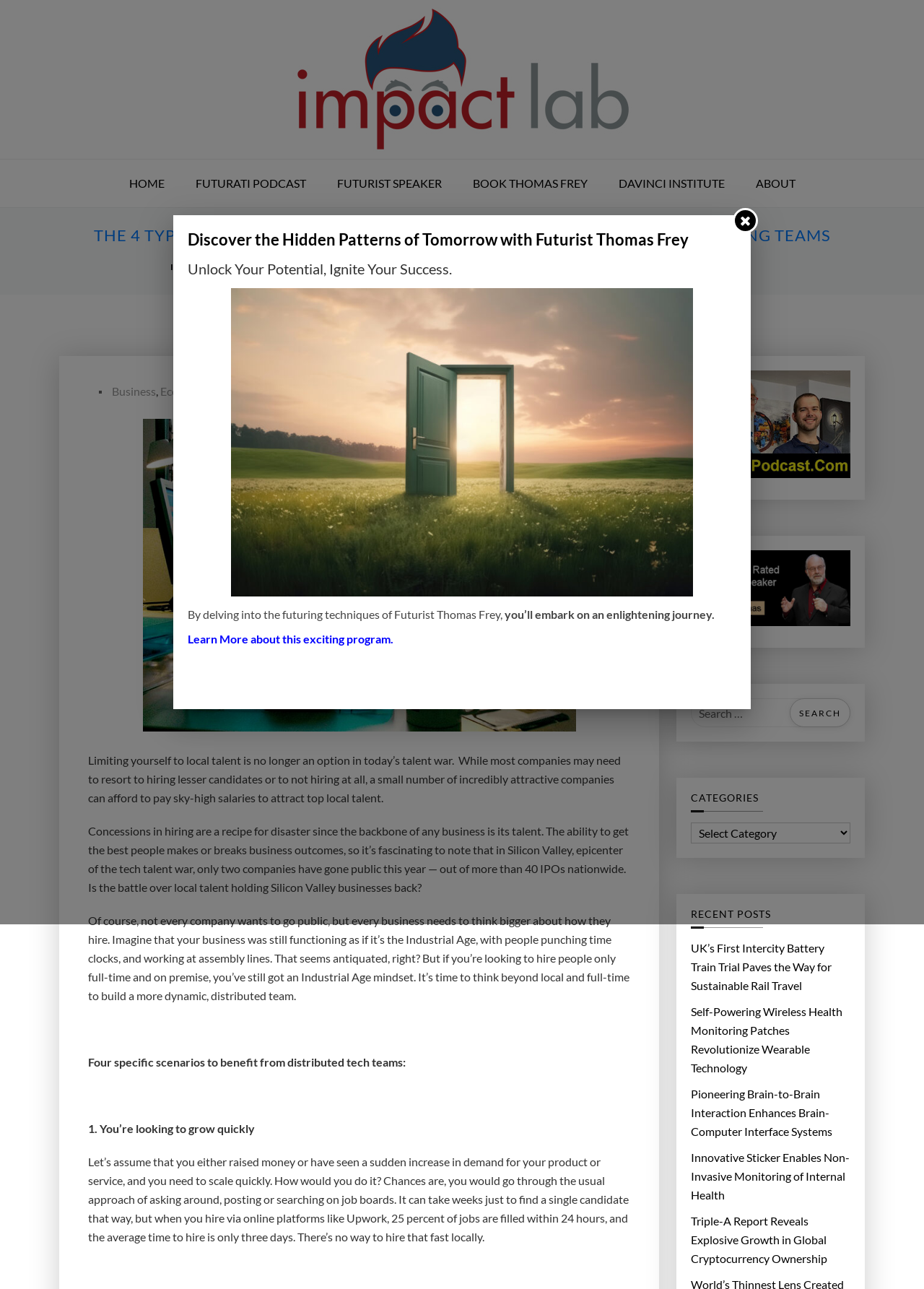Locate the coordinates of the bounding box for the clickable region that fulfills this instruction: "Click on the 'HOME' link".

[0.124, 0.124, 0.193, 0.161]